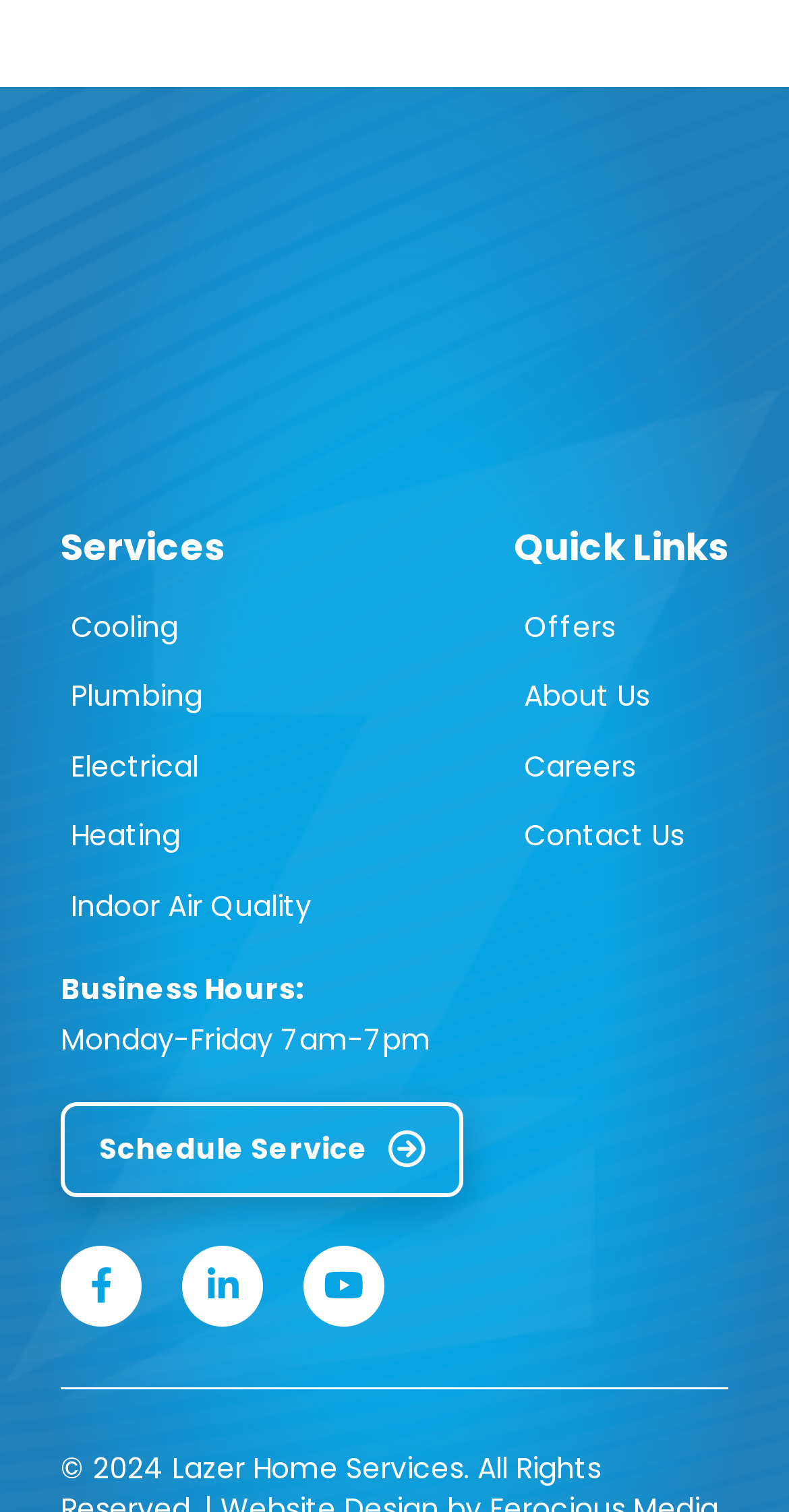Provide the bounding box coordinates of the HTML element described by the text: "Cooling".

[0.077, 0.398, 0.549, 0.445]